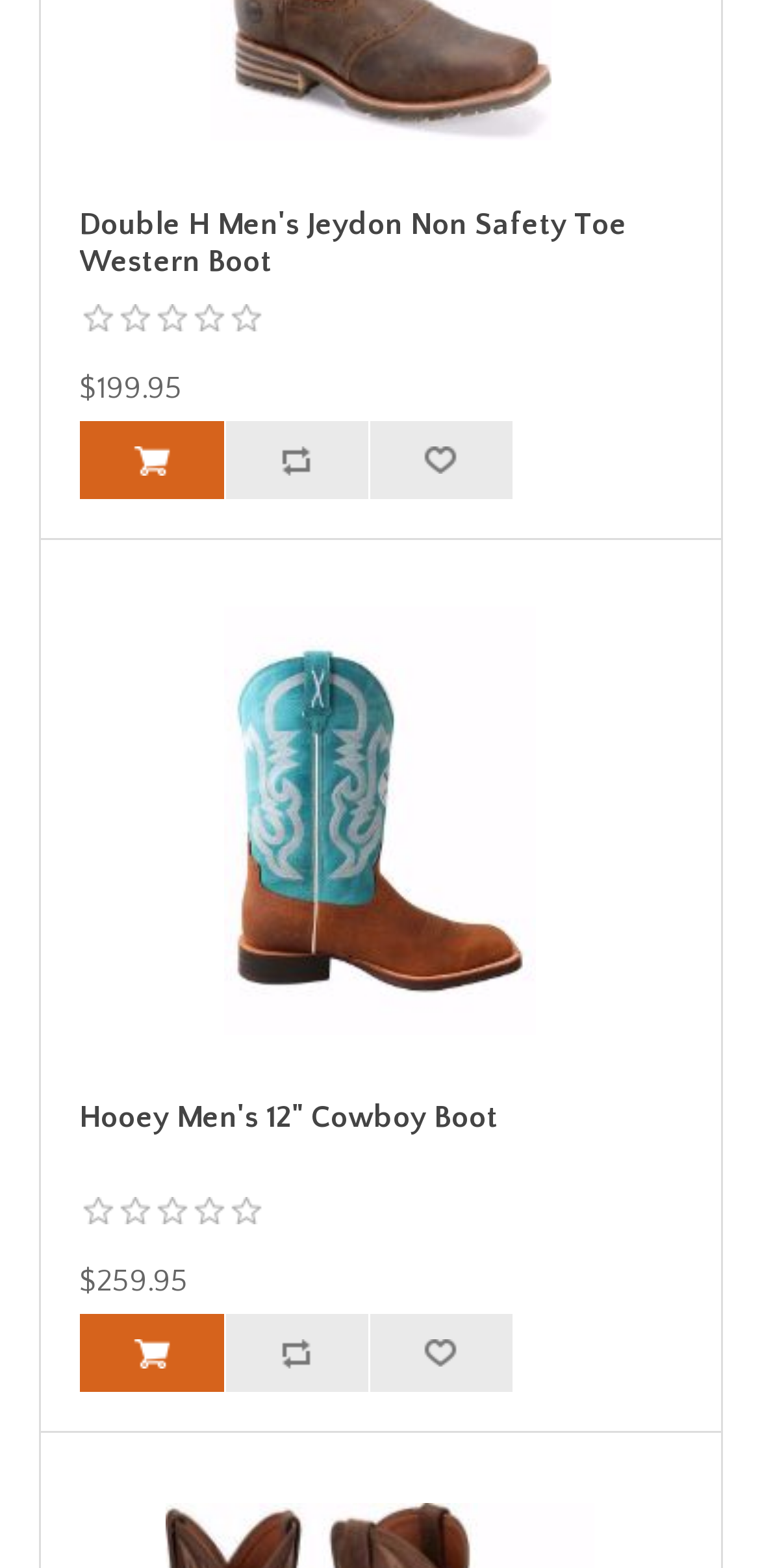What is the price of the Hooey Men's 12" Cowboy Boot?
Refer to the image and give a detailed answer to the query.

The price of the Hooey Men's 12" Cowboy Boot can be found in the StaticText element with the text '$259.95' and bounding box coordinates [0.104, 0.806, 0.247, 0.828].